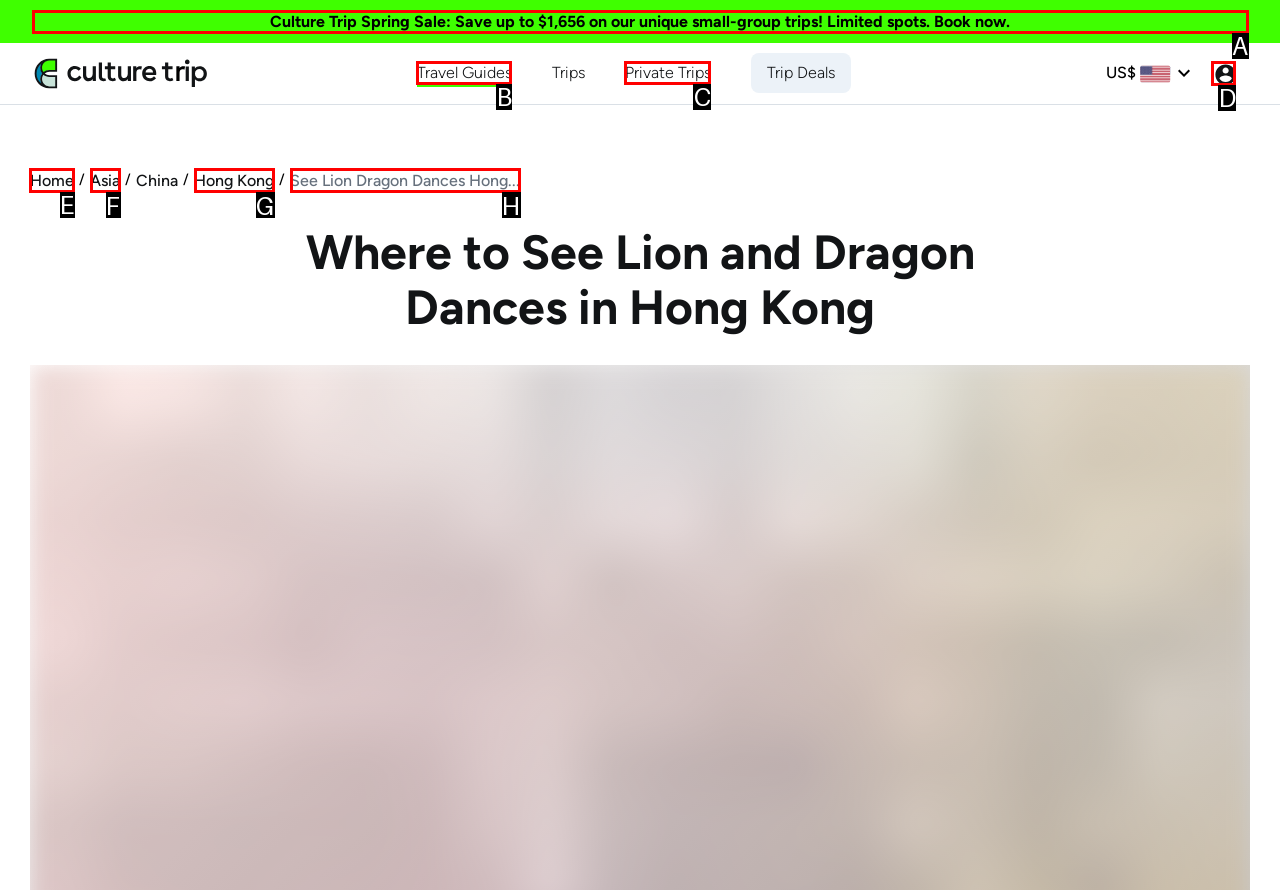Pick the option that should be clicked to perform the following task: Go to Home page
Answer with the letter of the selected option from the available choices.

E